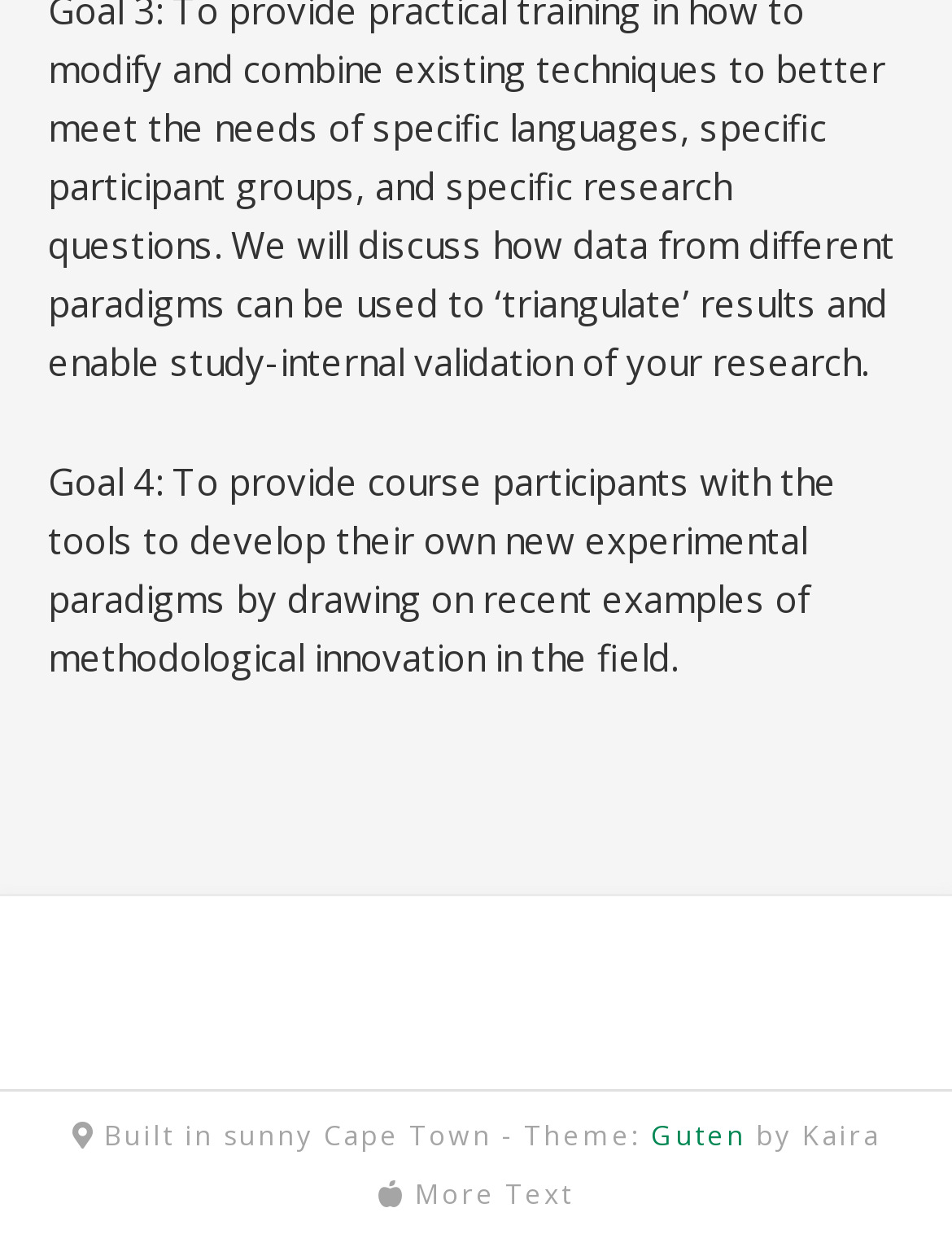Please reply with a single word or brief phrase to the question: 
What is the goal of the course?

To provide tools to develop new experimental paradigms